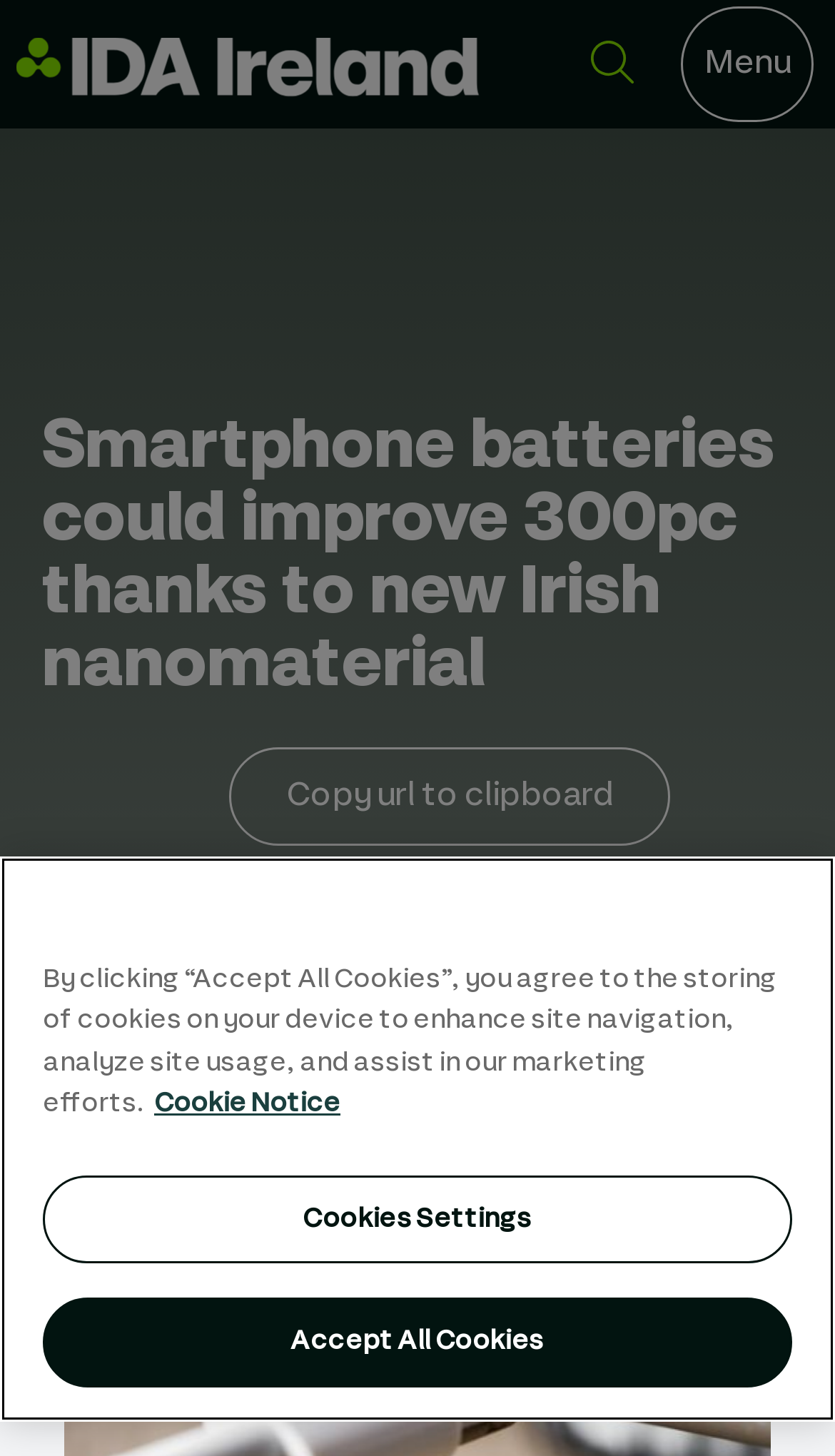Using the provided element description: "Buy-Sell Agreement, what is it?", determine the bounding box coordinates of the corresponding UI element in the screenshot.

None